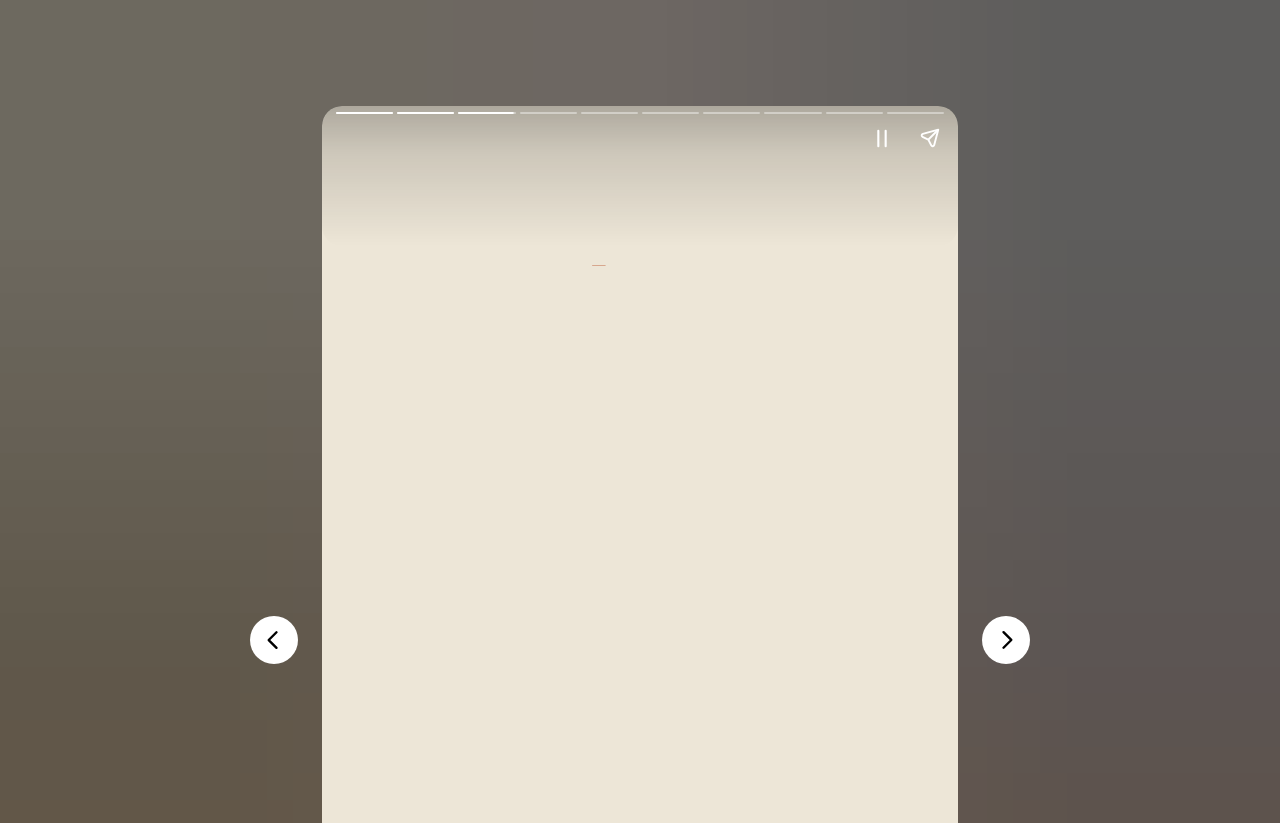Determine the bounding box for the UI element described here: "aria-label="Previous page"".

[0.195, 0.748, 0.233, 0.807]